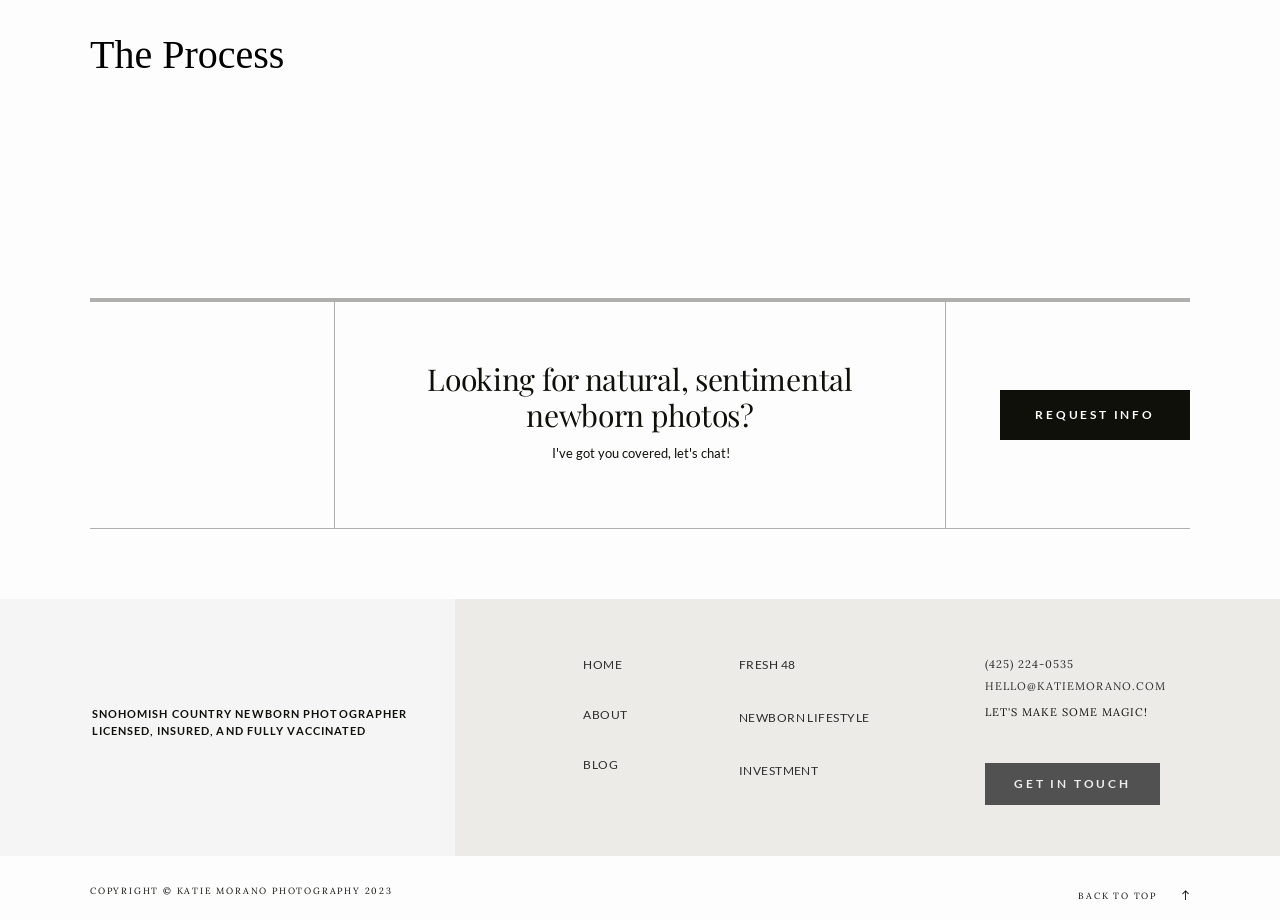Please find the bounding box coordinates of the element that needs to be clicked to perform the following instruction: "Call (425) 224-0535". The bounding box coordinates should be four float numbers between 0 and 1, represented as [left, top, right, bottom].

[0.769, 0.714, 0.839, 0.729]